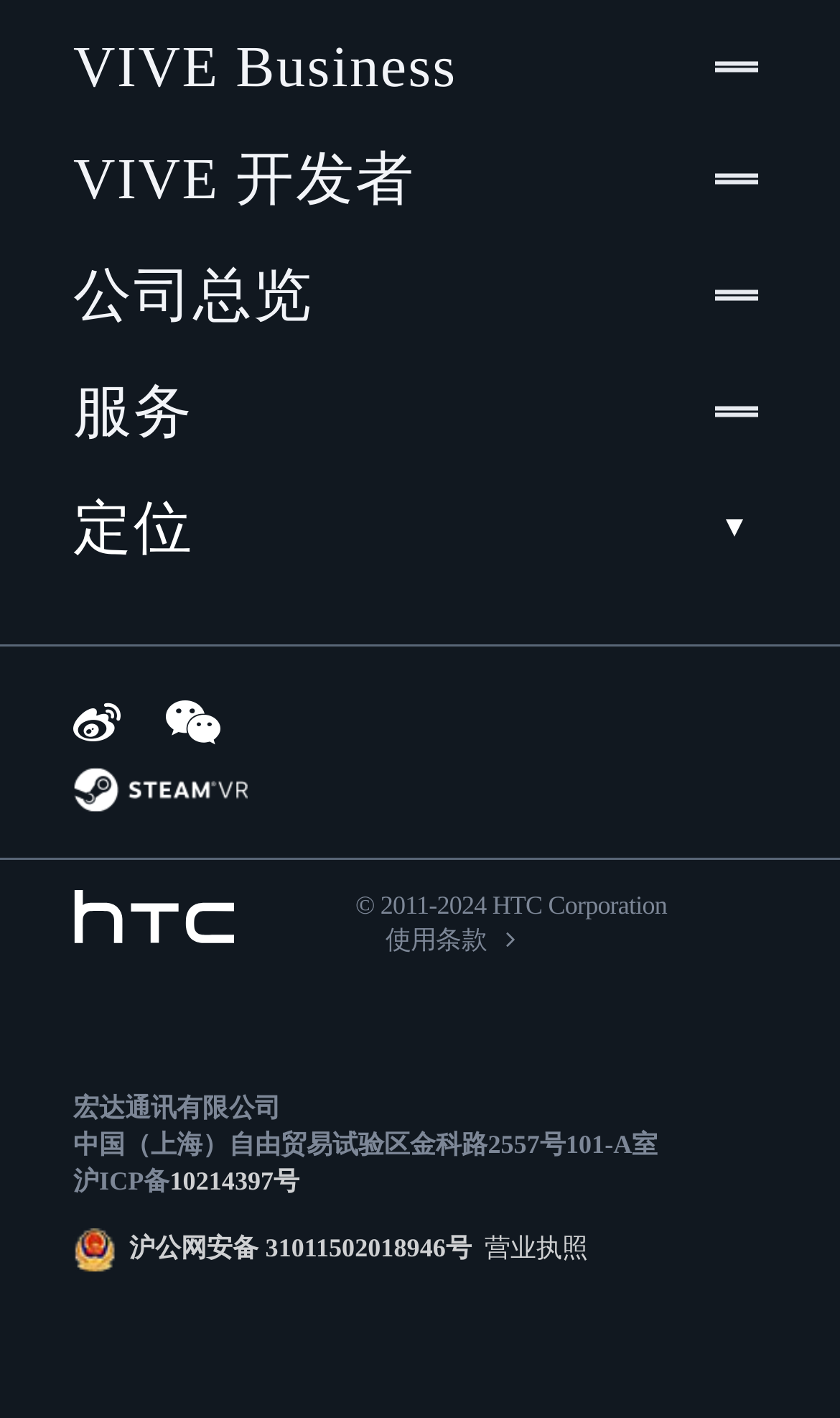What is the address of the company?
Could you answer the question in a detailed manner, providing as much information as possible?

The company address can be found at the bottom of the webpage, where it says '中国（上海）自由贸易试验区金科路2557号101-A室'.